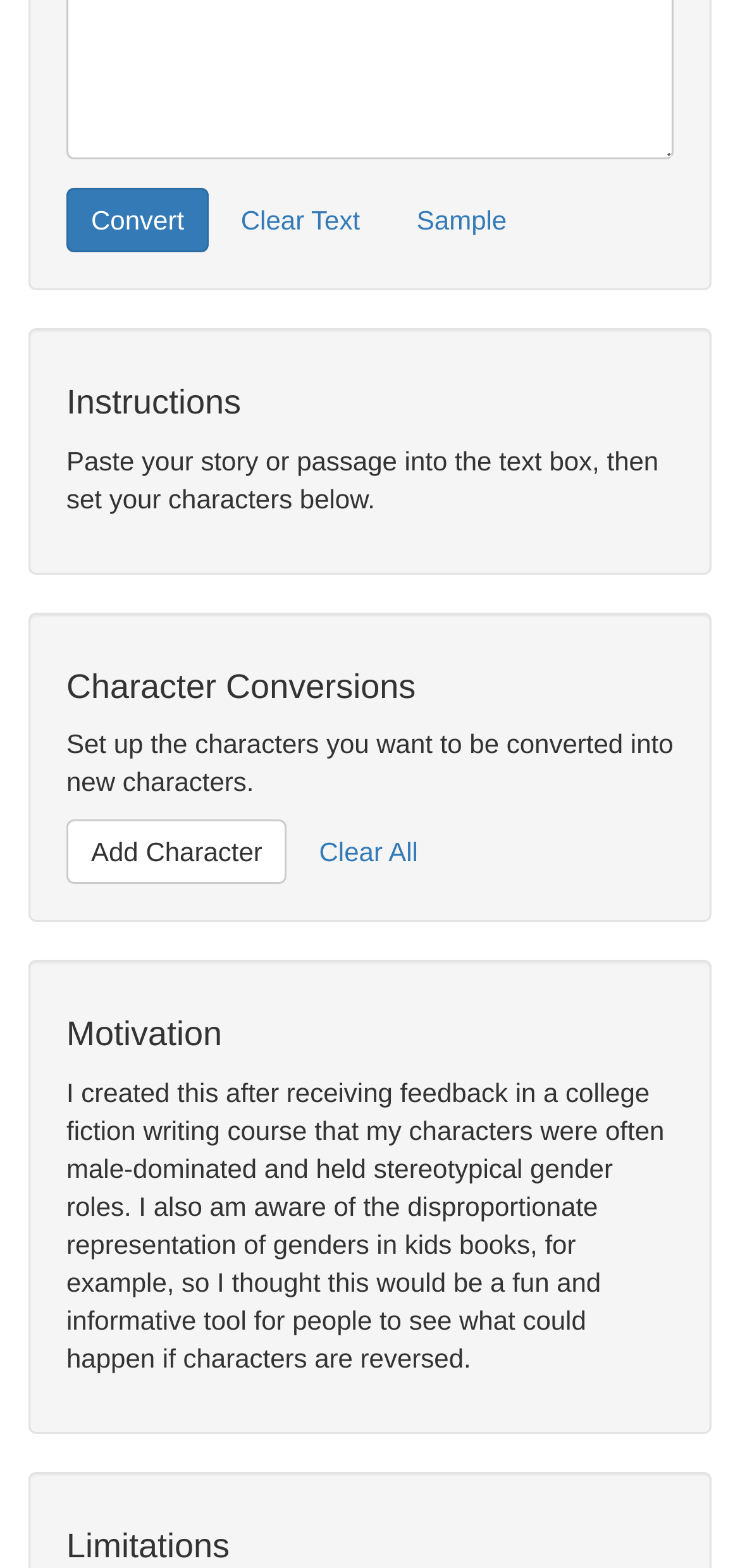Identify and provide the bounding box for the element described by: "Clear All".

[0.398, 0.523, 0.598, 0.564]